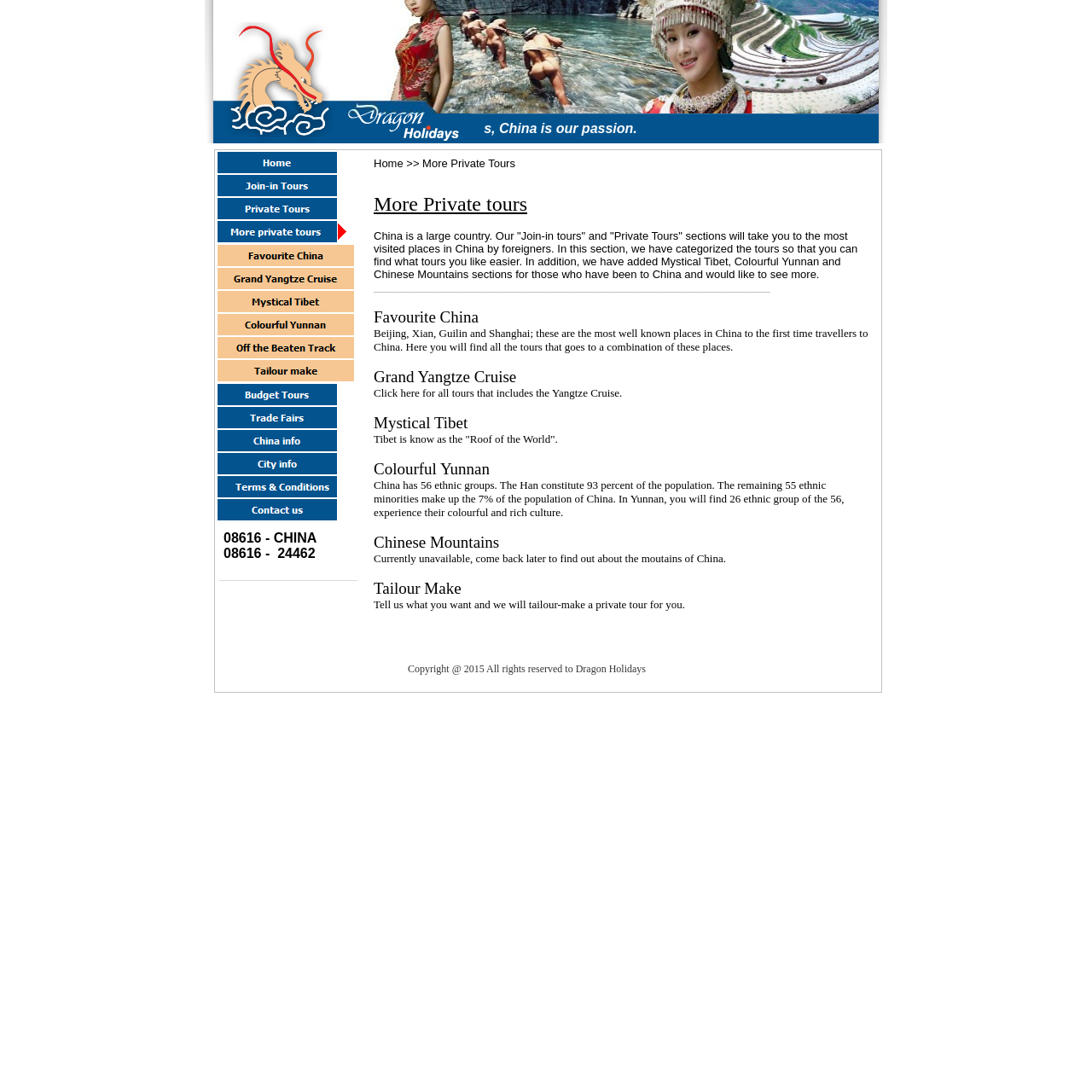Given the element description name="nav11", identify the bounding box coordinates for the UI element on the webpage screenshot. The format should be (top-left x, top-left y, bottom-right x, bottom-right y), with values between 0 and 1.

[0.199, 0.169, 0.309, 0.182]